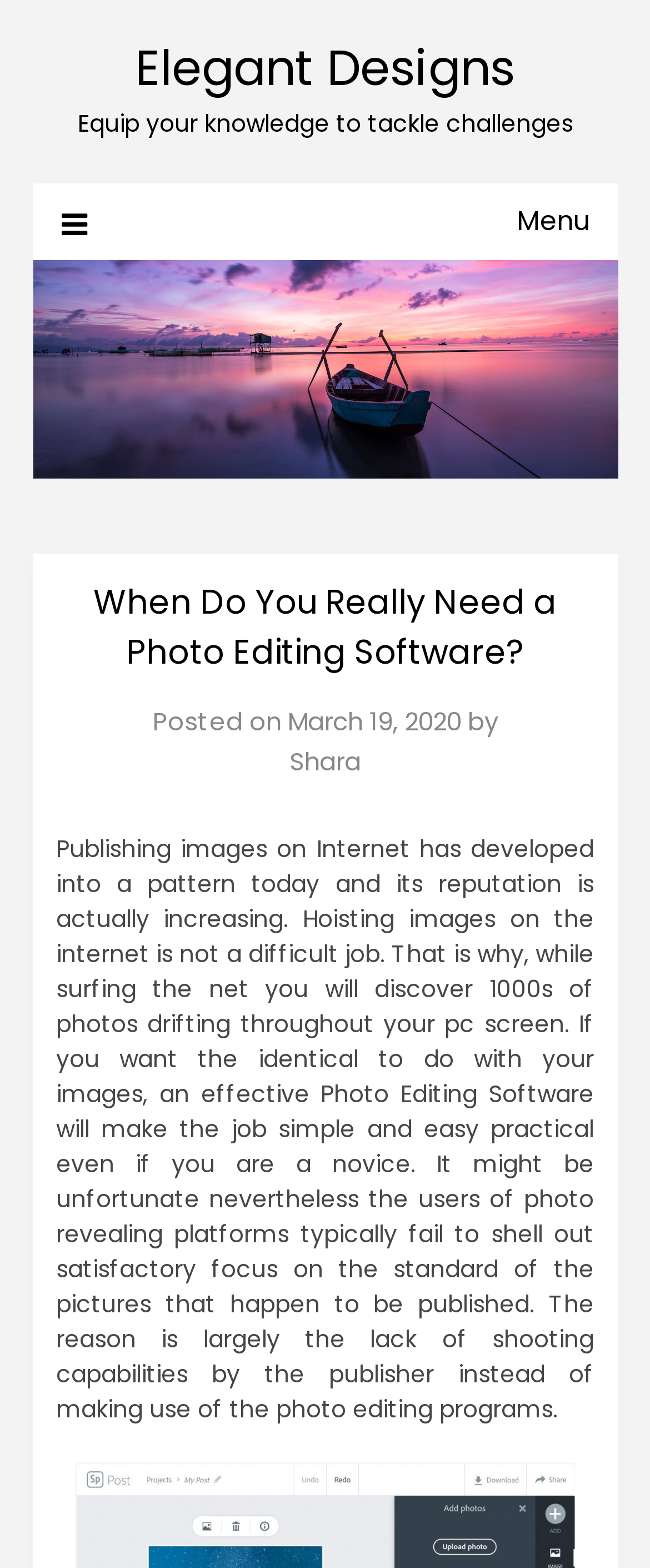Bounding box coordinates are specified in the format (top-left x, top-left y, bottom-right x, bottom-right y). All values are floating point numbers bounded between 0 and 1. Please provide the bounding box coordinate of the region this sentence describes: Shara

[0.445, 0.474, 0.555, 0.497]